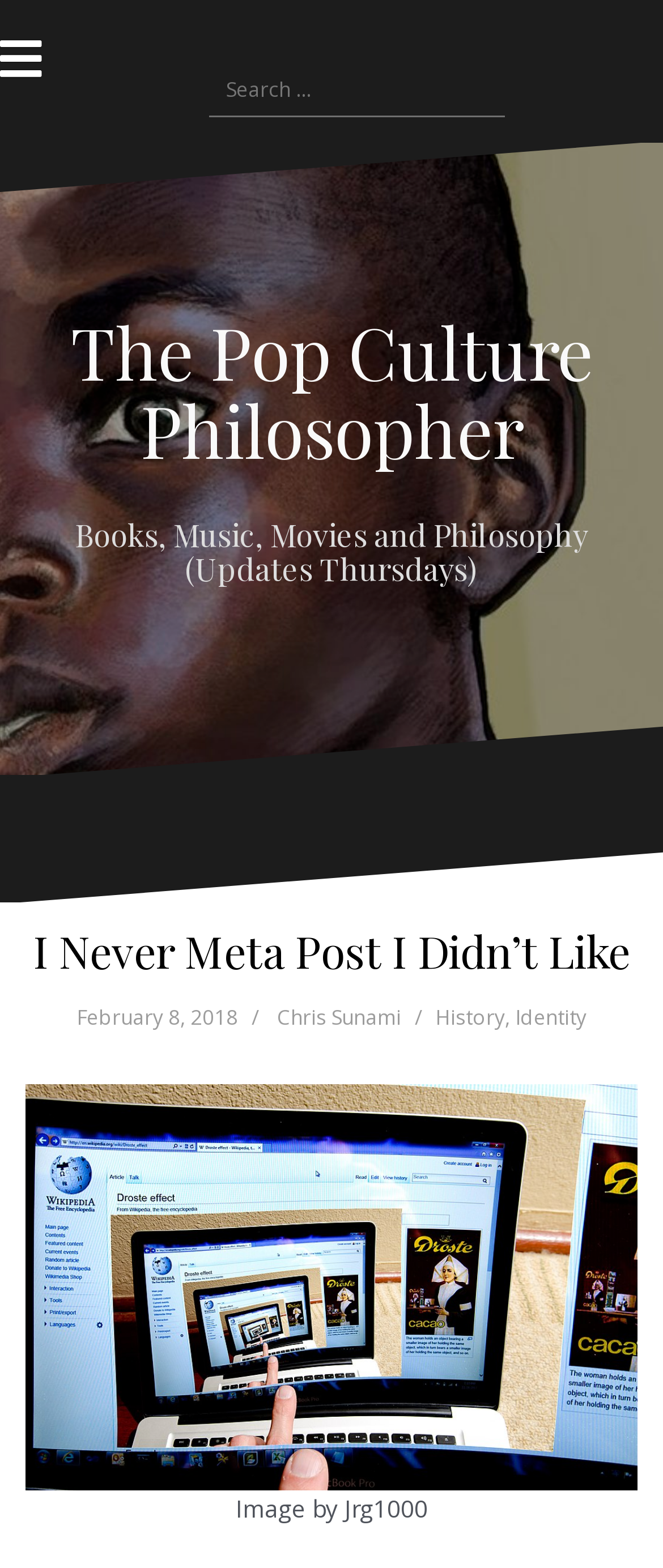Provide your answer in one word or a succinct phrase for the question: 
Who is the author of the latest article?

Chris Sunami